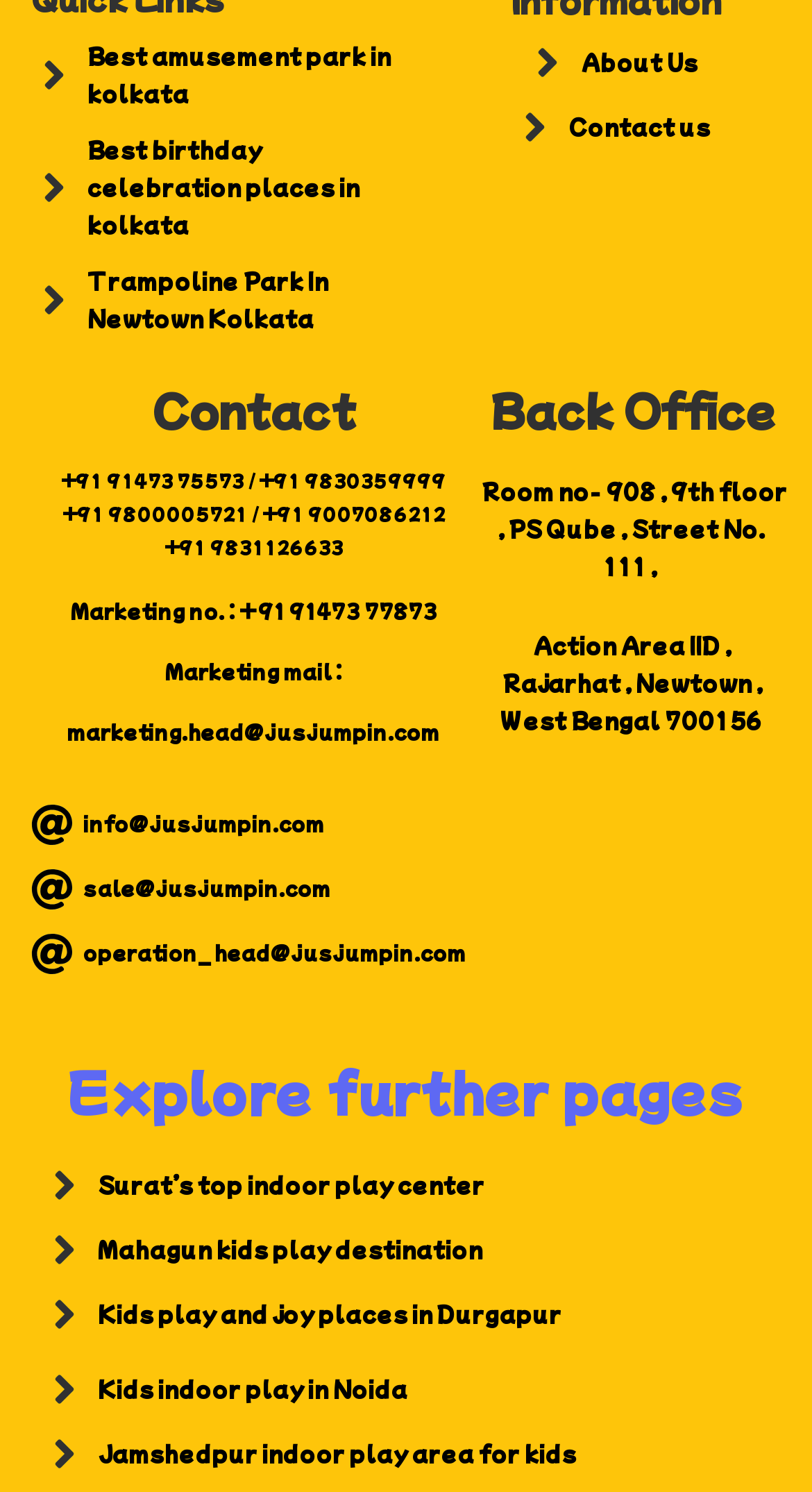How many phone numbers are listed for contact?
Please provide a full and detailed response to the question.

I found the answer by counting the number of phone numbers listed under the contact information section, which includes +91 91473 75573, +91 9830359999, +91 9800005721, +91 9007086212, and +91 9831126633.